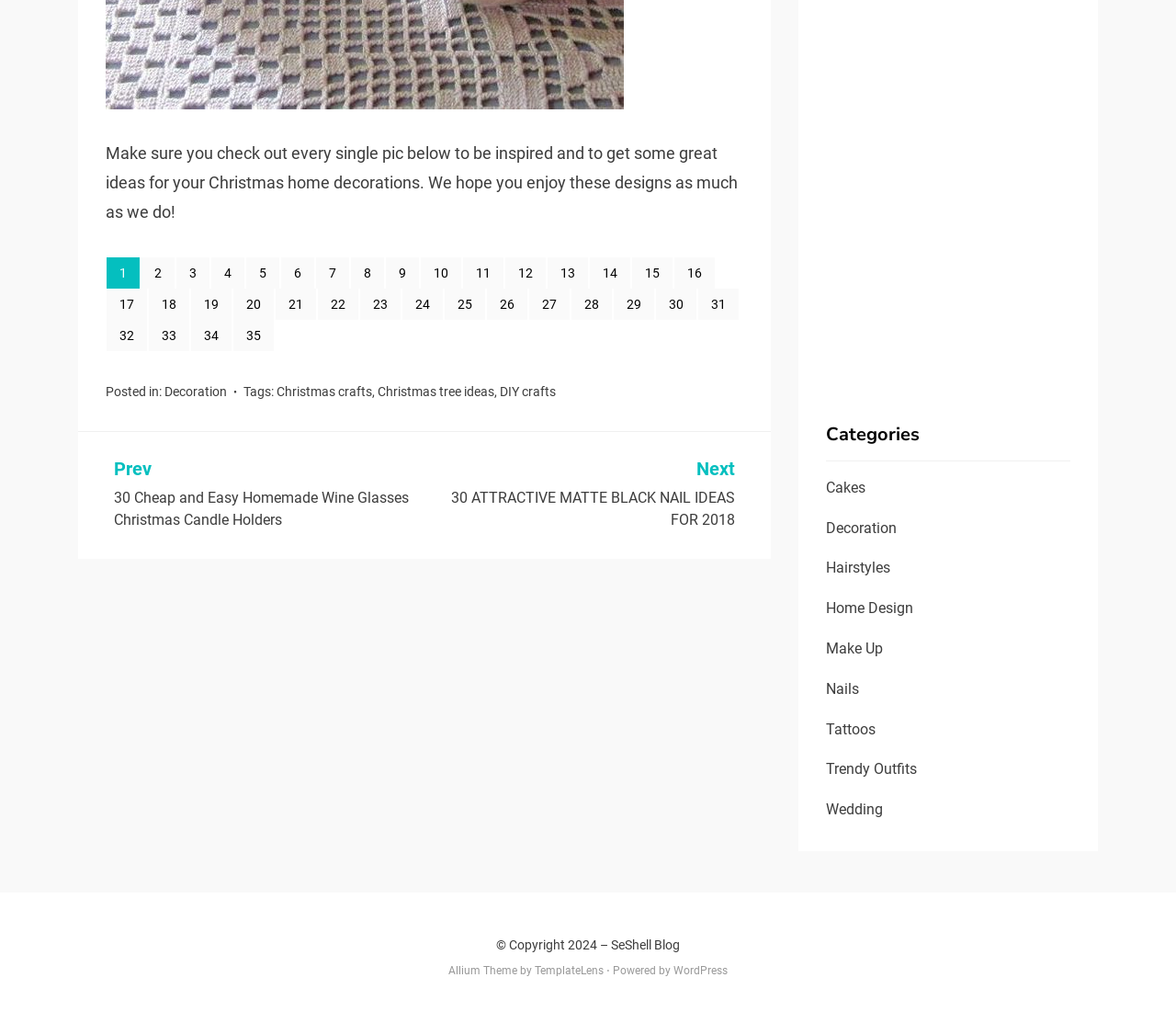Find the bounding box coordinates for the area that should be clicked to accomplish the instruction: "View posts in the Decoration category".

[0.702, 0.507, 0.762, 0.524]